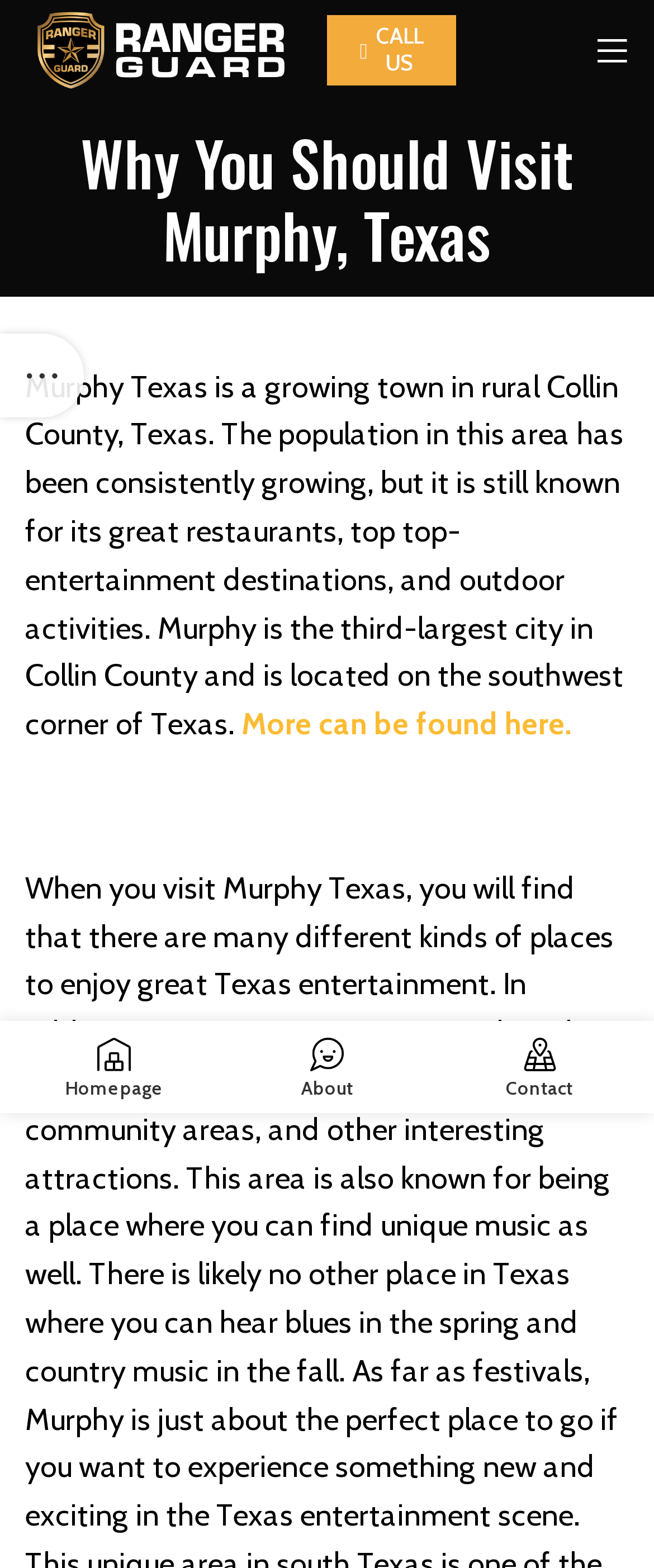Provide a single word or phrase to answer the given question: 
How many sentences are in the main paragraph?

2